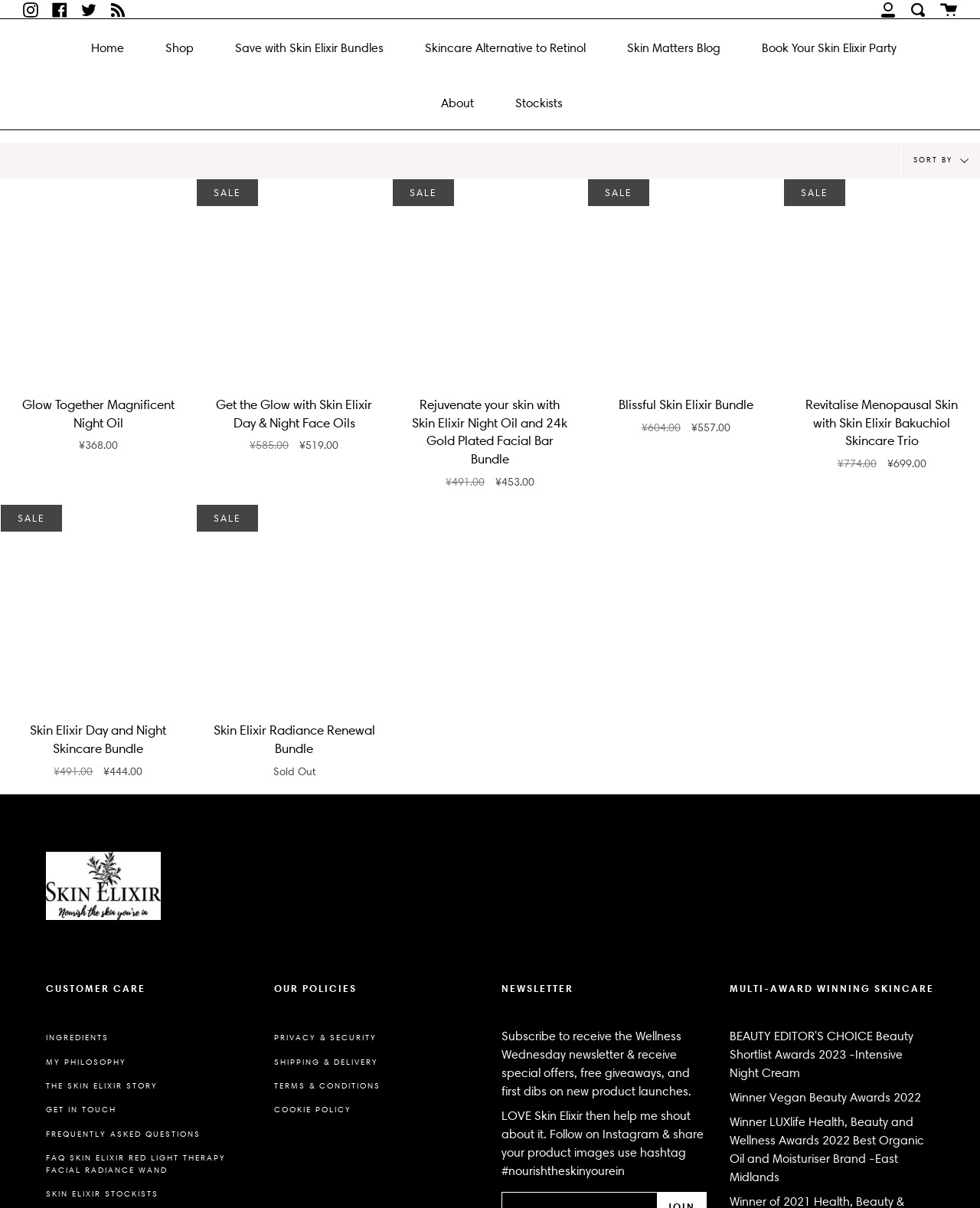Please mark the clickable region by giving the bounding box coordinates needed to complete this instruction: "Go to the Home page".

[0.089, 0.025, 0.13, 0.055]